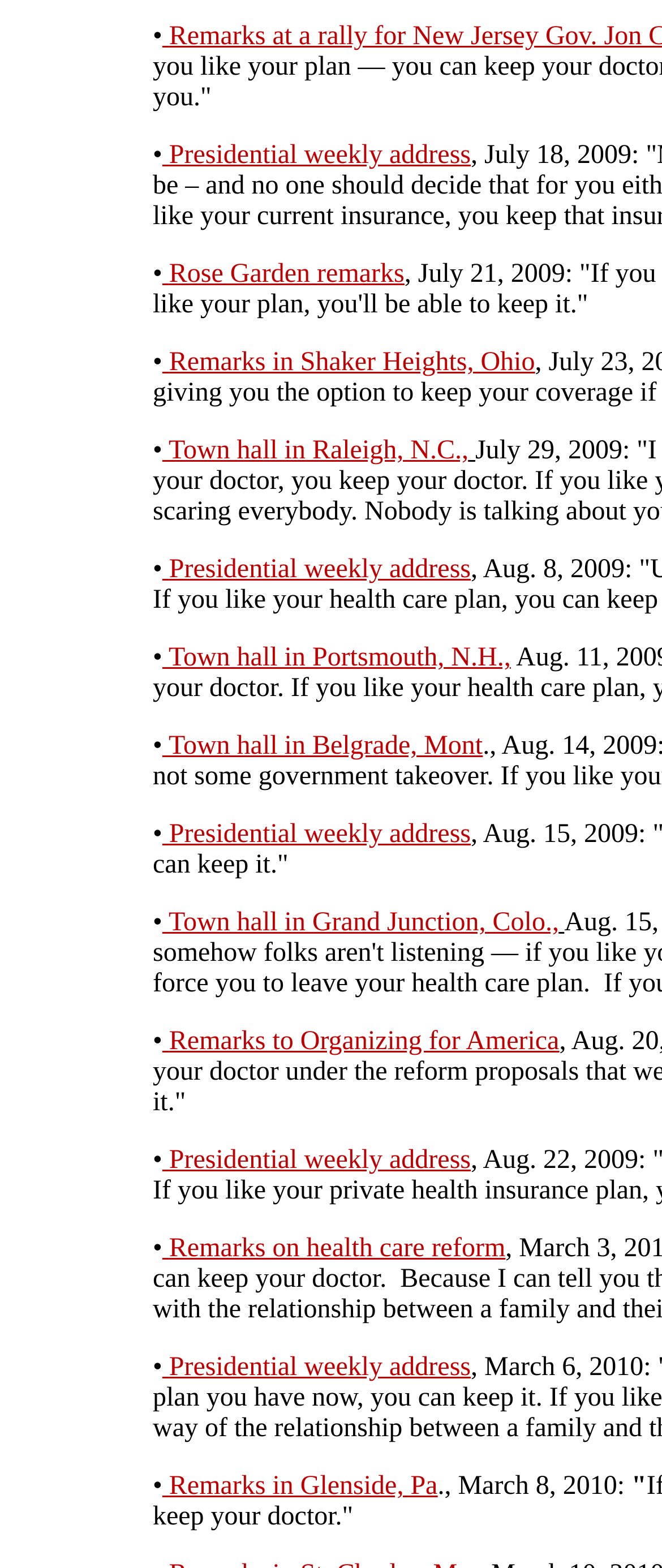Determine the bounding box coordinates of the clickable element to complete this instruction: "Access Town hall in Raleigh, N.C.". Provide the coordinates in the format of four float numbers between 0 and 1, [left, top, right, bottom].

[0.245, 0.279, 0.708, 0.297]